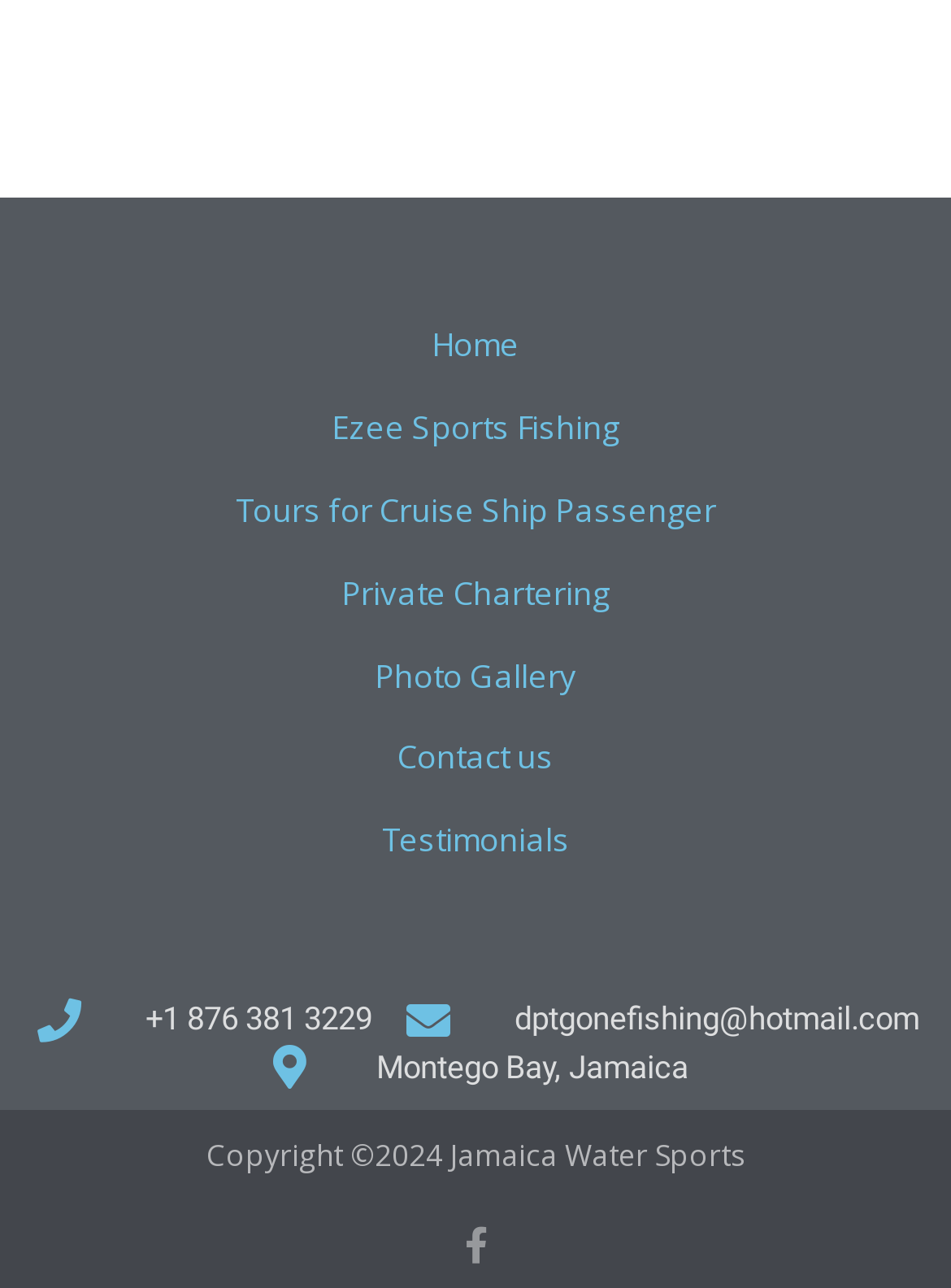What is the phone number of Jamaica Water Sports?
Please provide a detailed and comprehensive answer to the question.

I found the phone number by looking at the footer section of the webpage, where I saw a static text element with the phone number '+1 876 381 3229'.